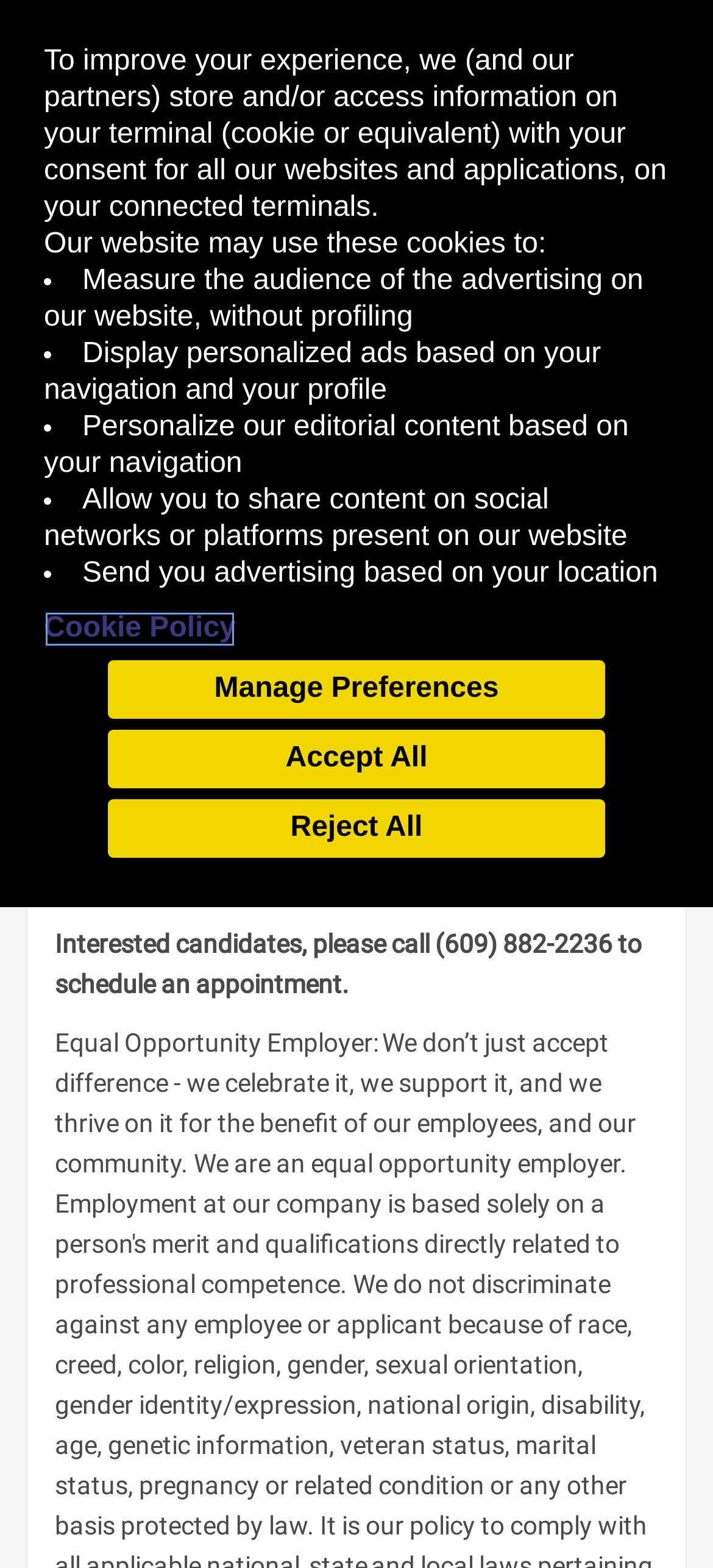Identify the bounding box coordinates for the UI element described as: "Privacy Policy".

None